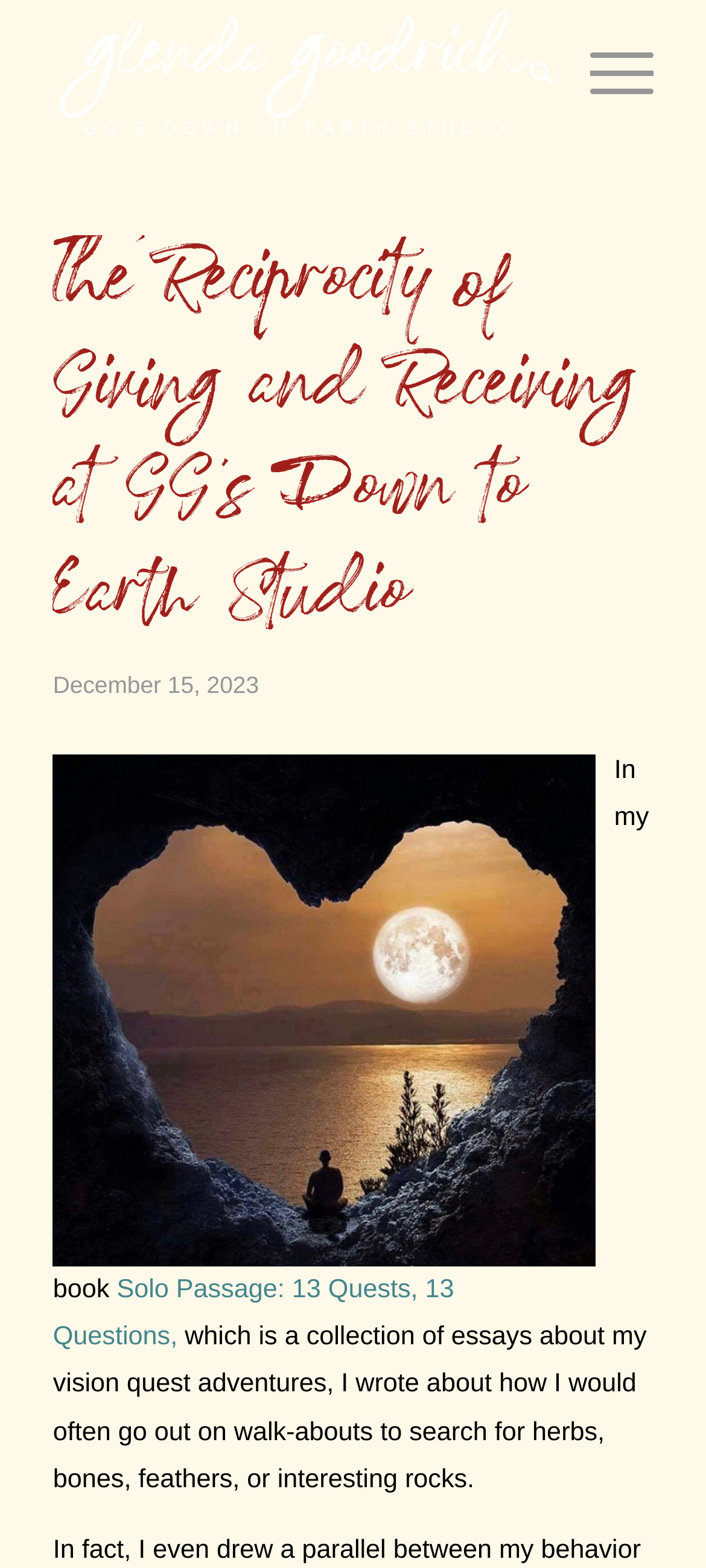What did the author search for during walk-abouts?
Can you give a detailed and elaborate answer to the question?

The author searched for herbs, bones, feathers, or interesting rocks during walk-abouts, which can be found in the static text 'I would often go out on walk-abouts to search for herbs, bones, feathers, or interesting rocks'.